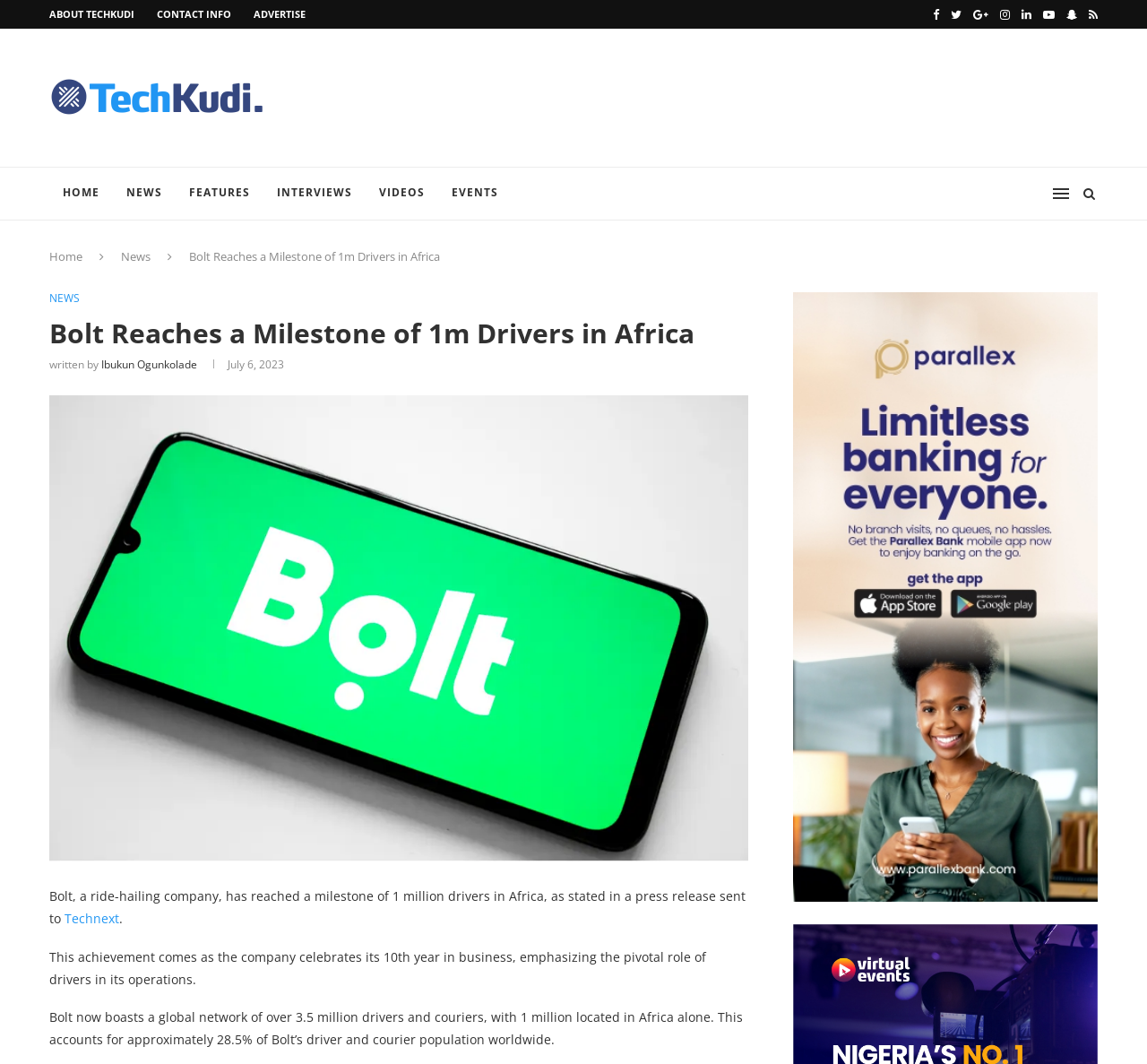Extract the top-level heading from the webpage and provide its text.

Bolt Reaches a Milestone of 1m Drivers in Africa